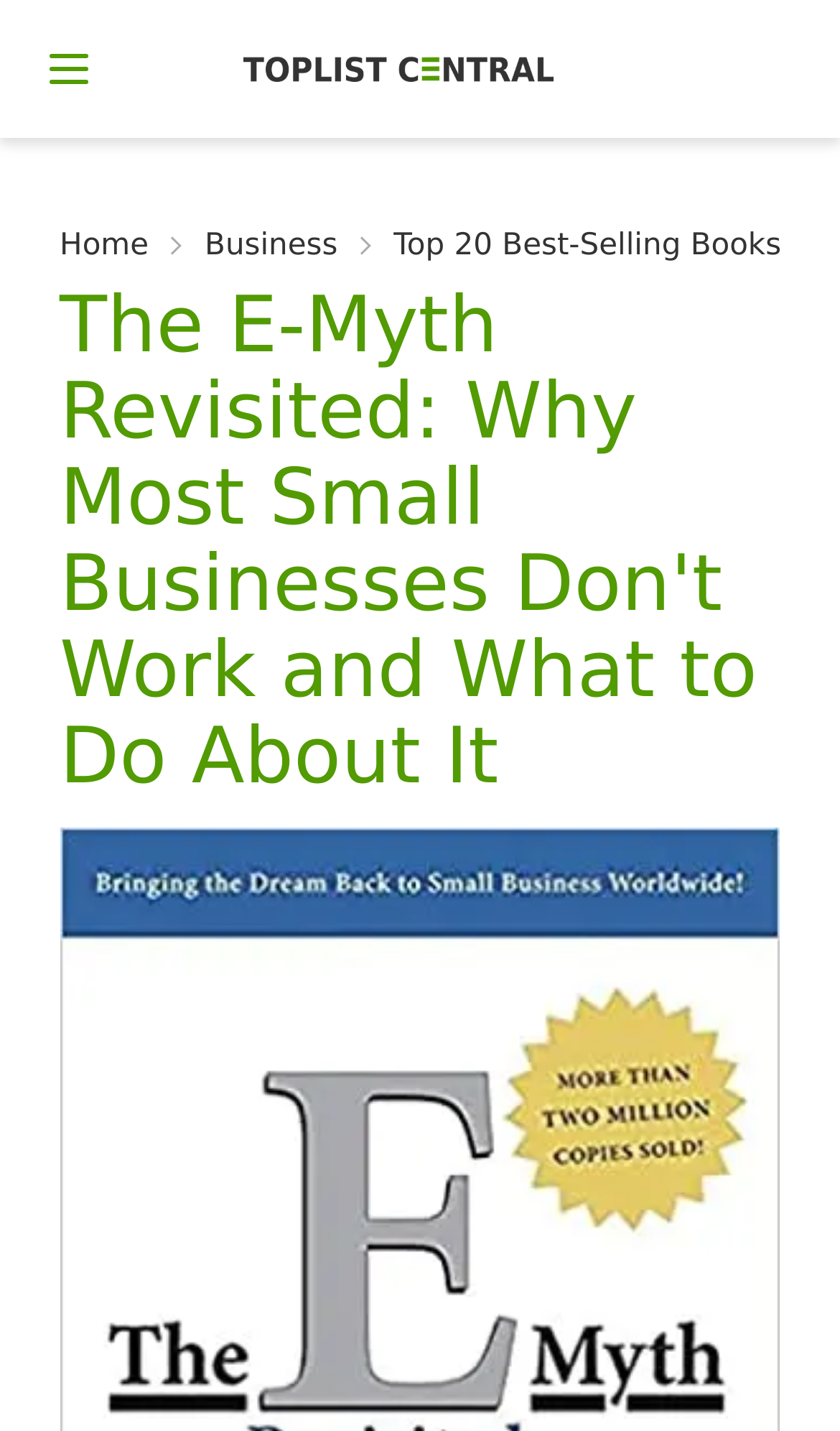What is the text of the webpage's headline?

The E-Myth Revisited: Why Most Small Businesses Don't Work and What to Do About It